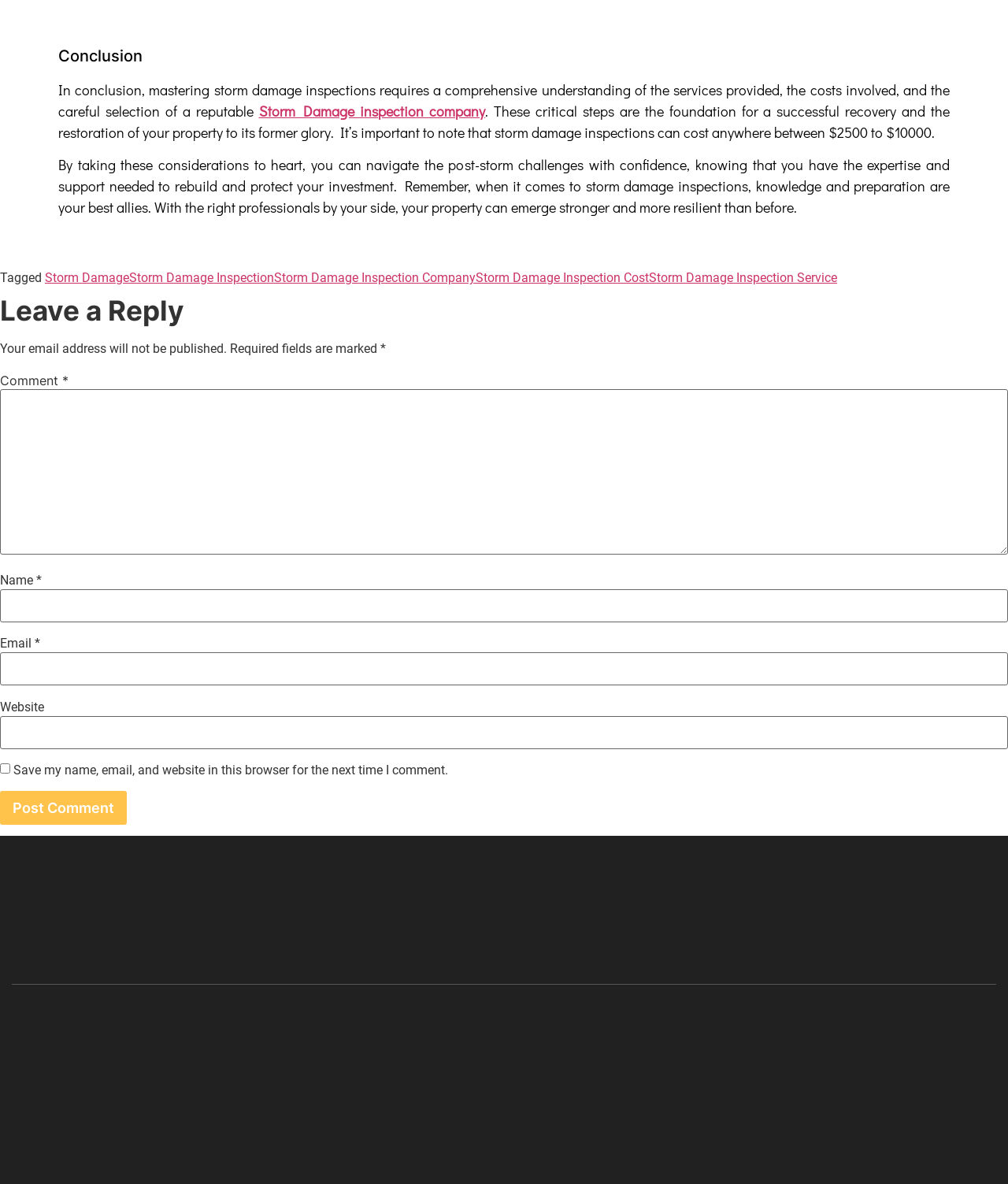Identify the bounding box coordinates of the part that should be clicked to carry out this instruction: "Click on the 'Storm Damage inspection company' link".

[0.257, 0.085, 0.481, 0.101]